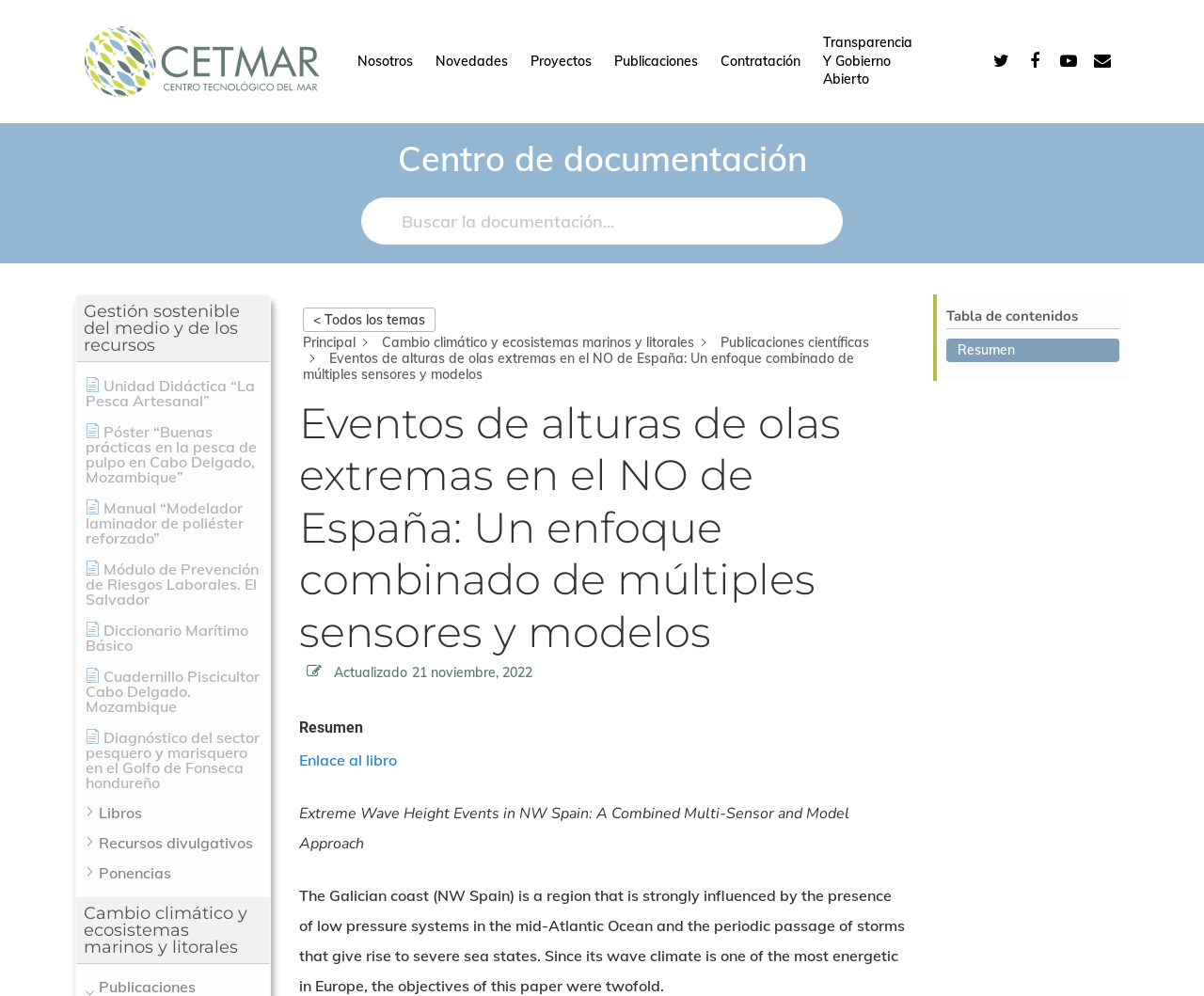What is the region being studied?
Based on the image, answer the question with as much detail as possible.

The region being studied can be found in the text under the 'Resumen' heading, where it is written as 'The Galician coast (NW Spain) is a region that is strongly influenced by...'.